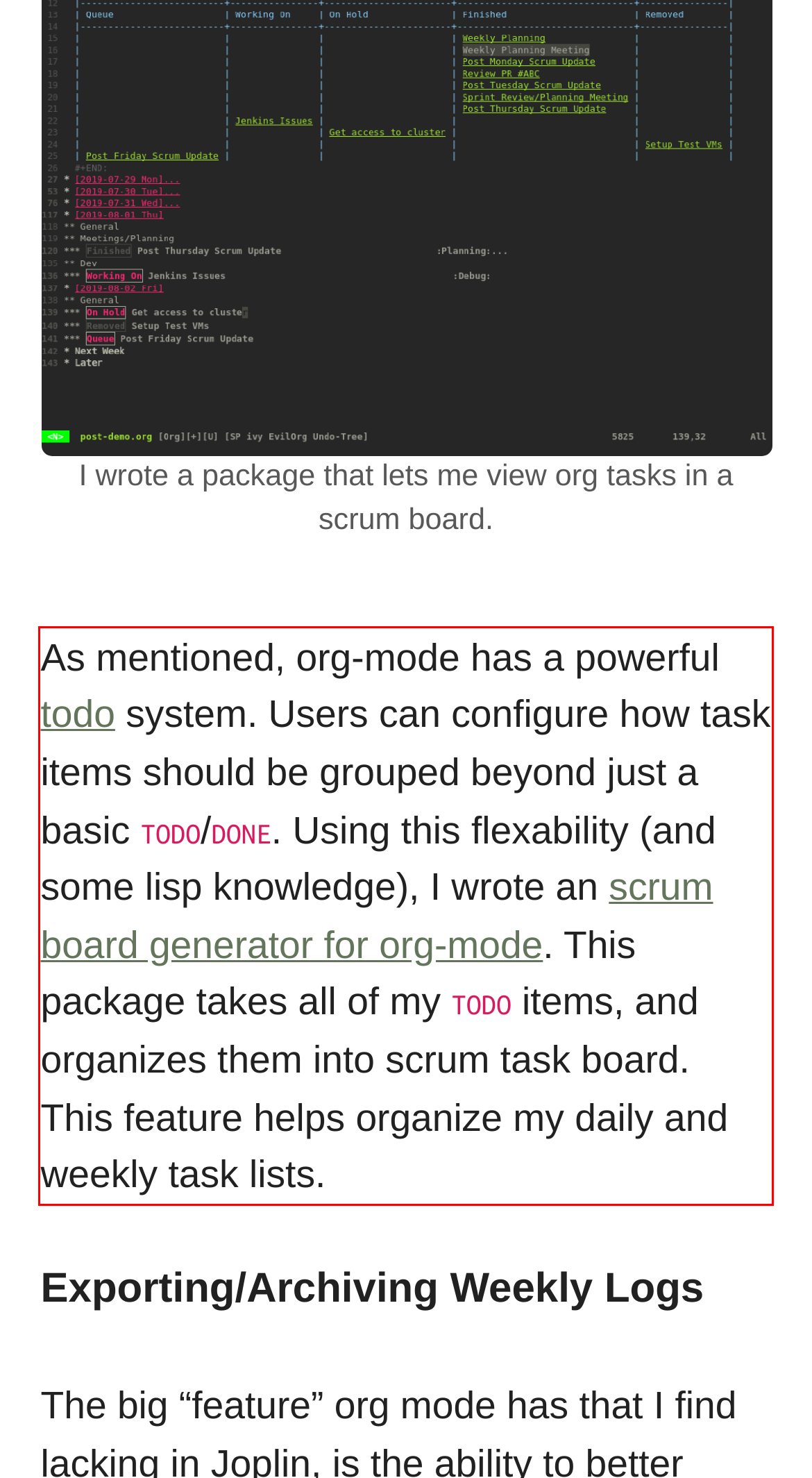Locate the red bounding box in the provided webpage screenshot and use OCR to determine the text content inside it.

As mentioned, org-mode has a powerful todo system. Users can configure how task items should be grouped beyond just a basic TODO/DONE. Using this flexability (and some lisp knowledge), I wrote an scrum board generator for org-mode. This package takes all of my TODO items, and organizes them into scrum task board. This feature helps organize my daily and weekly task lists.